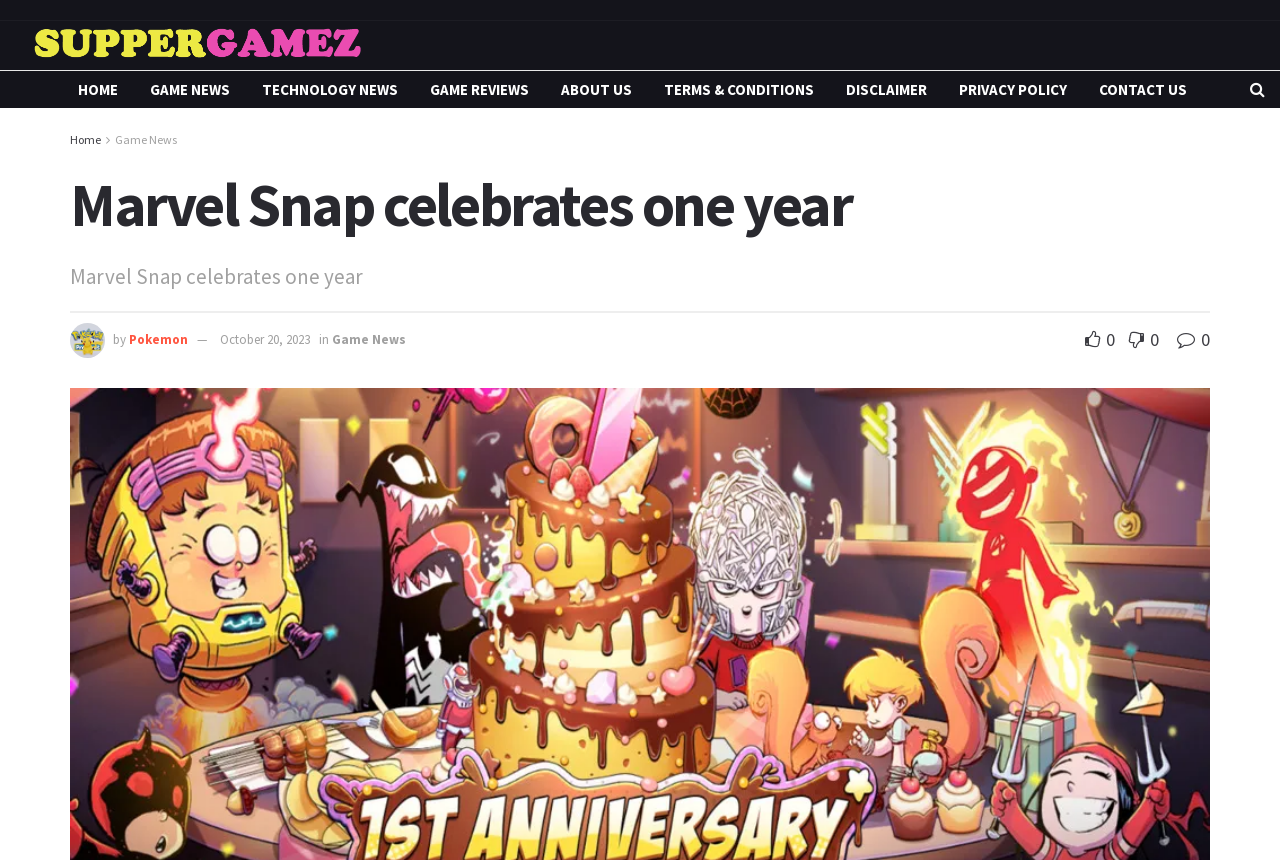What is the name of the website?
Based on the content of the image, thoroughly explain and answer the question.

The name of the website can be found in the top-left corner of the webpage, where it says 'supergamez.com - game news, reviews, mobile games, PC'.